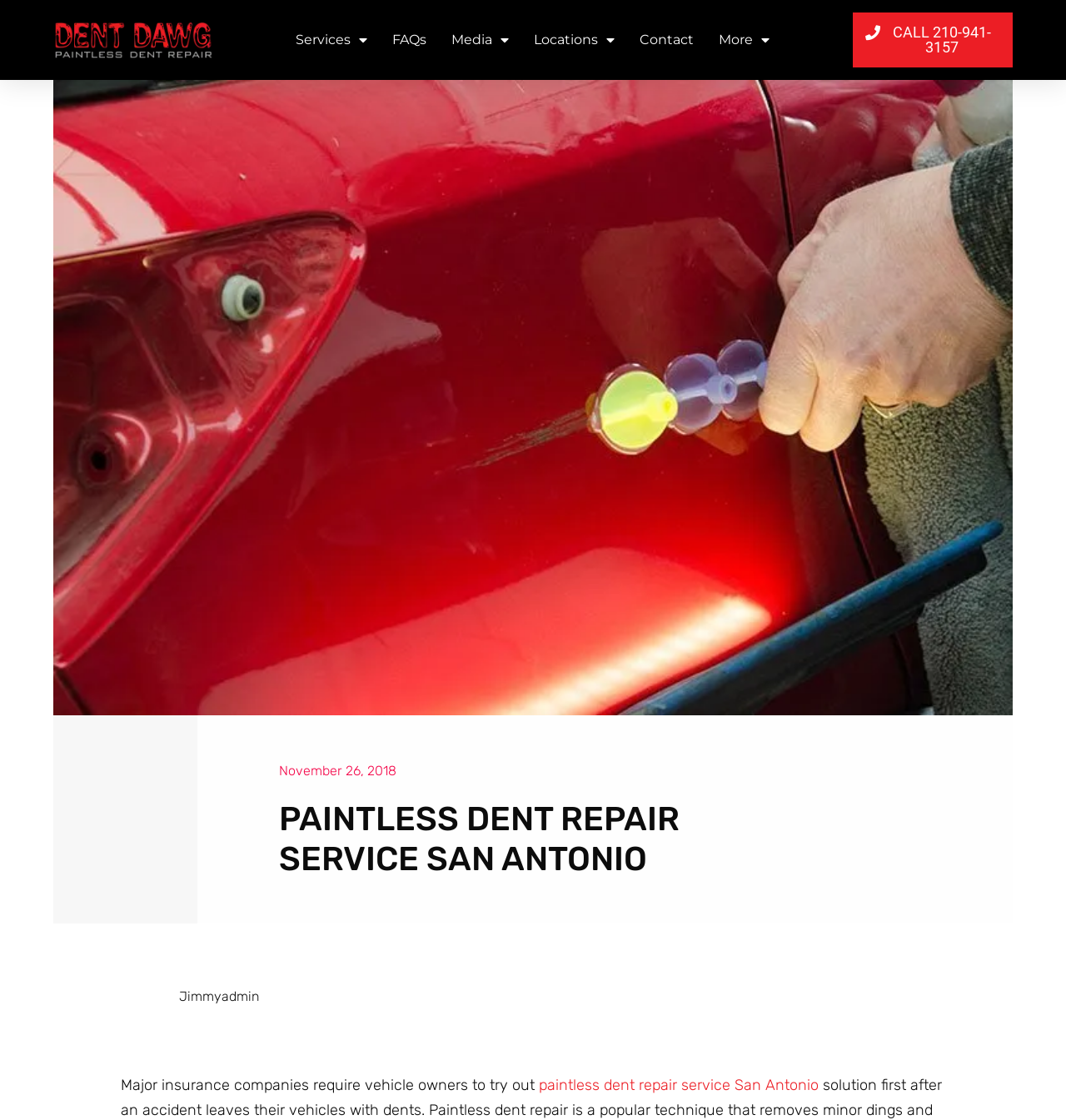Reply to the question with a brief word or phrase: What is the topic of the main image?

dent removal